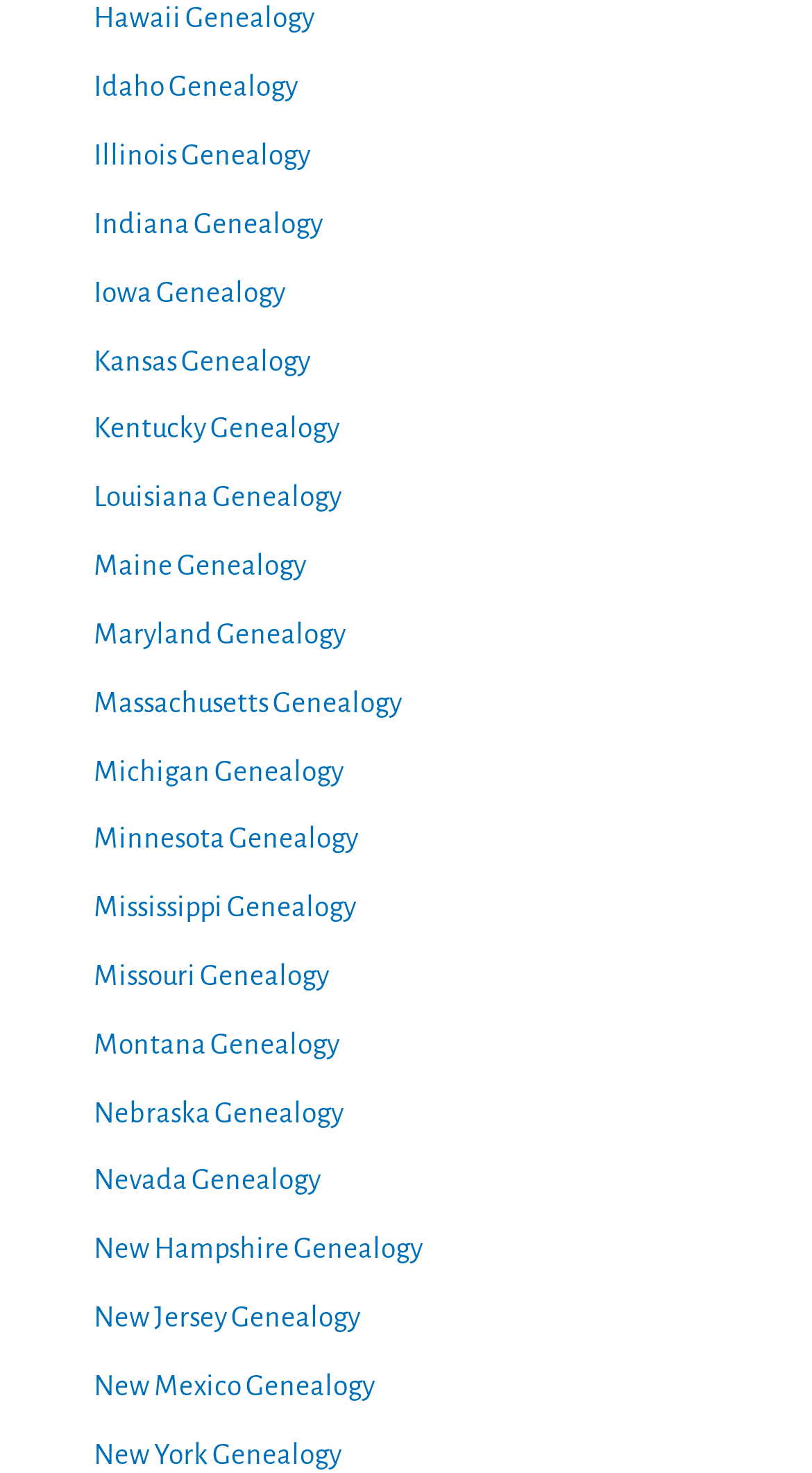Select the bounding box coordinates of the element I need to click to carry out the following instruction: "Explore Illinois Genealogy".

[0.115, 0.095, 0.382, 0.116]